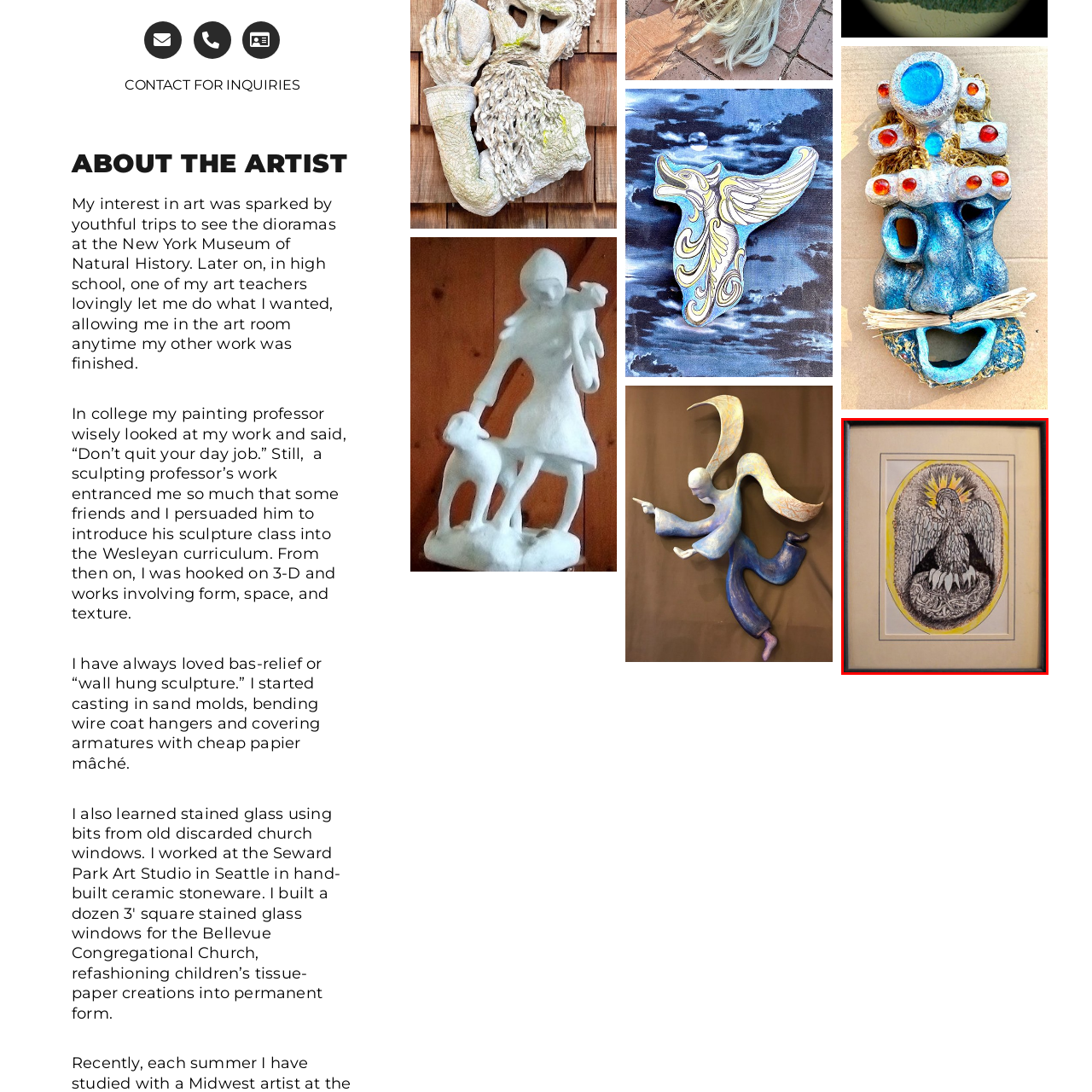What is the color of the frame?
Look closely at the image highlighted by the red bounding box and give a comprehensive answer to the question.

The caption states that the piece is elegantly presented in a black frame, which enhances its visual appeal and invites viewers to reflect on the powerful imagery of maternal dedication encapsulated in this delightful work of art.